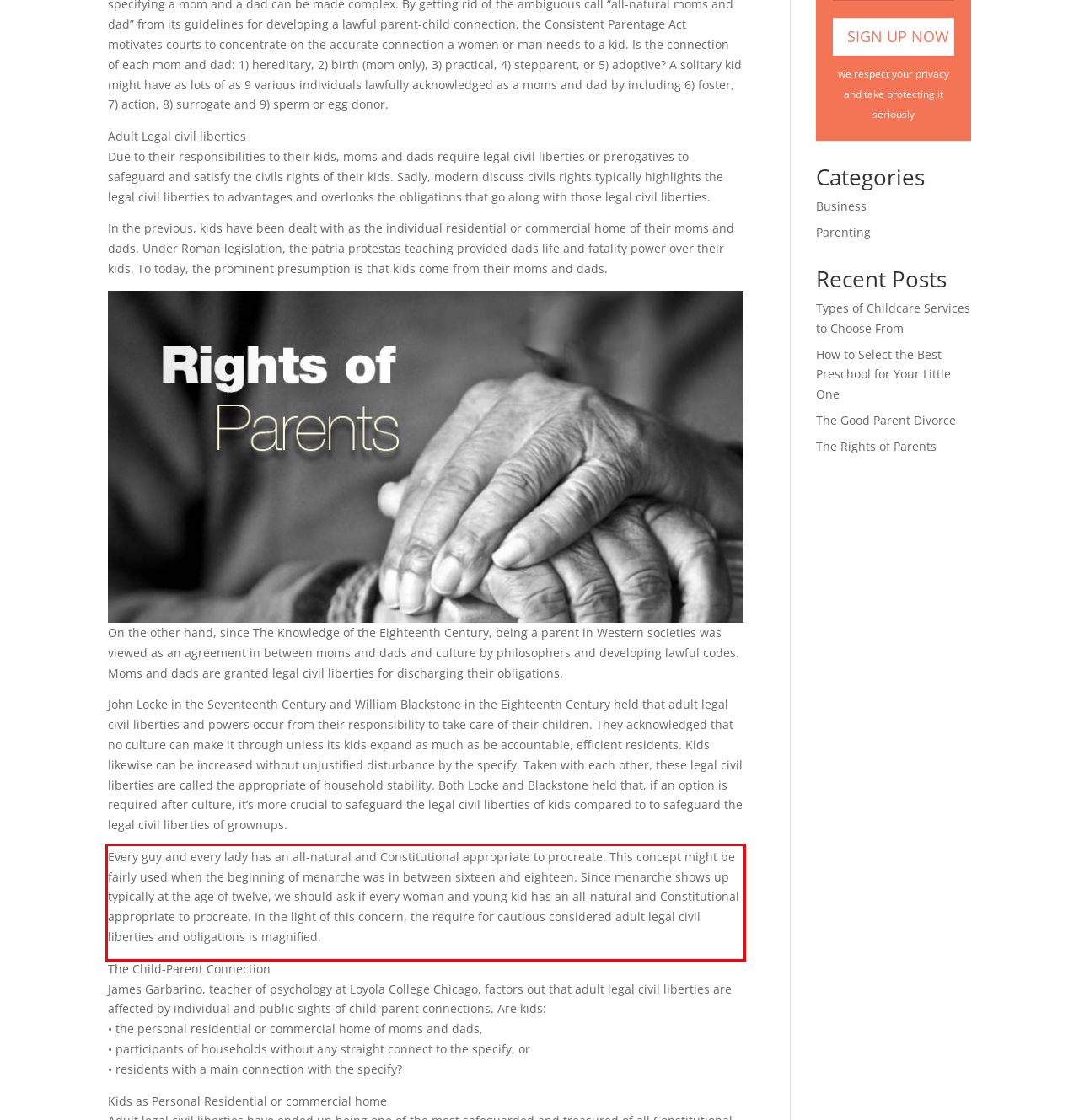The screenshot you have been given contains a UI element surrounded by a red rectangle. Use OCR to read and extract the text inside this red rectangle.

Every guy and every lady has an all-natural and Constitutional appropriate to procreate. This concept might be fairly used when the beginning of menarche was in between sixteen and eighteen. Since menarche shows up typically at the age of twelve, we should ask if every woman and young kid has an all-natural and Constitutional appropriate to procreate. In the light of this concern, the require for cautious considered adult legal civil liberties and obligations is magnified.